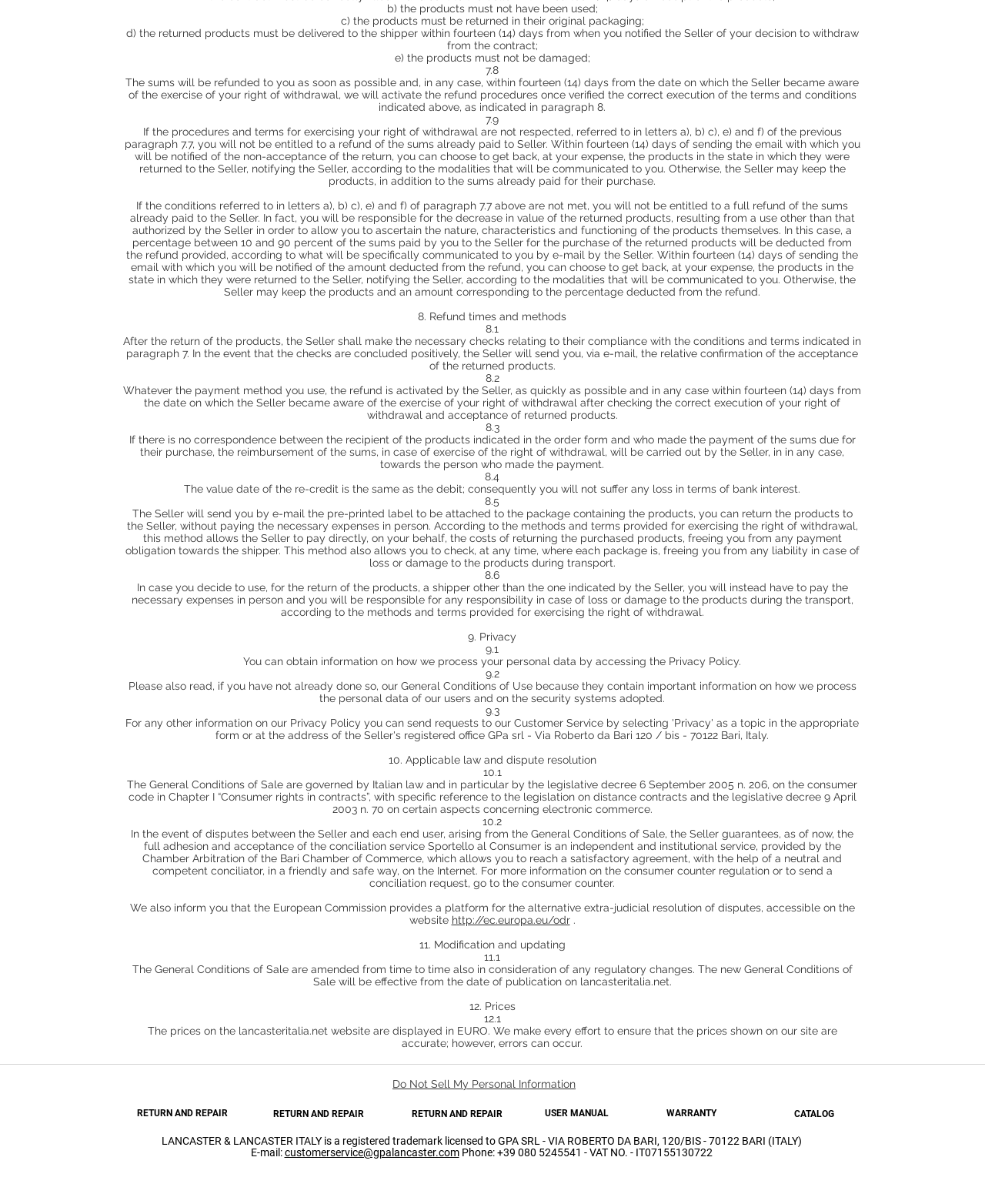Provide the bounding box coordinates for the area that should be clicked to complete the instruction: "Click on the 'WARRANTY' link".

[0.659, 0.908, 0.745, 0.942]